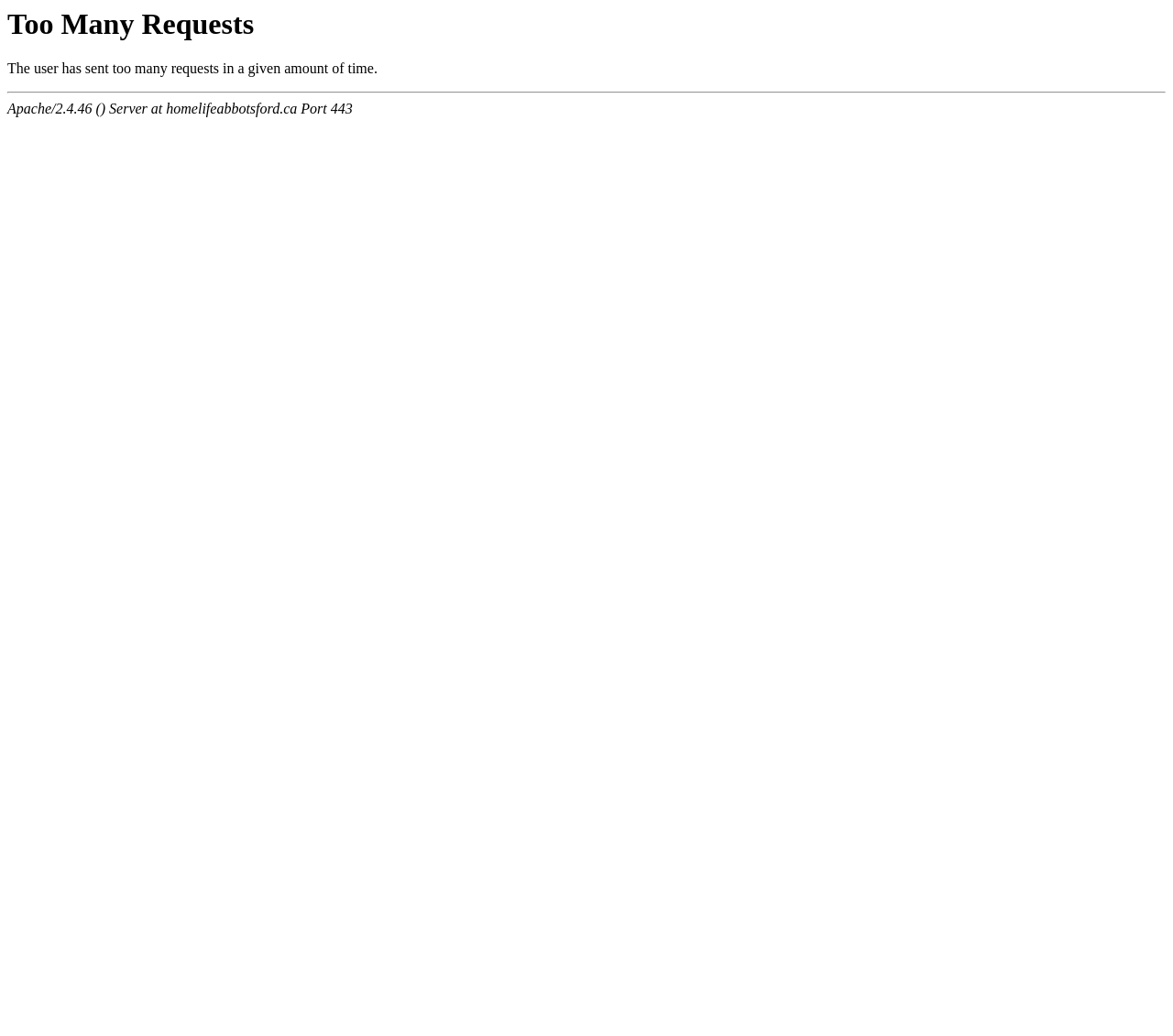Please identify the primary heading on the webpage and return its text.

Too Many Requests